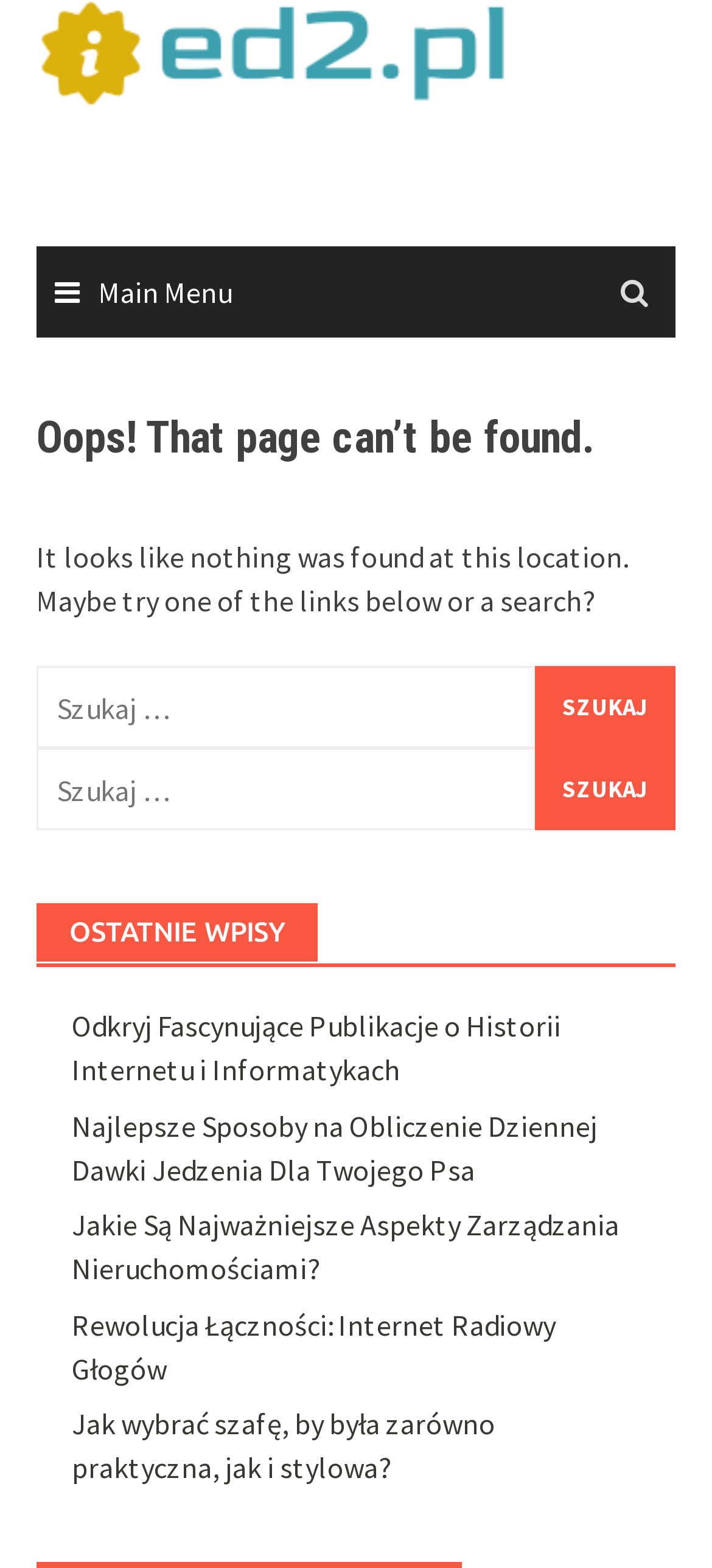Determine the bounding box coordinates of the UI element described by: "Main Menu".

[0.051, 0.157, 0.949, 0.215]